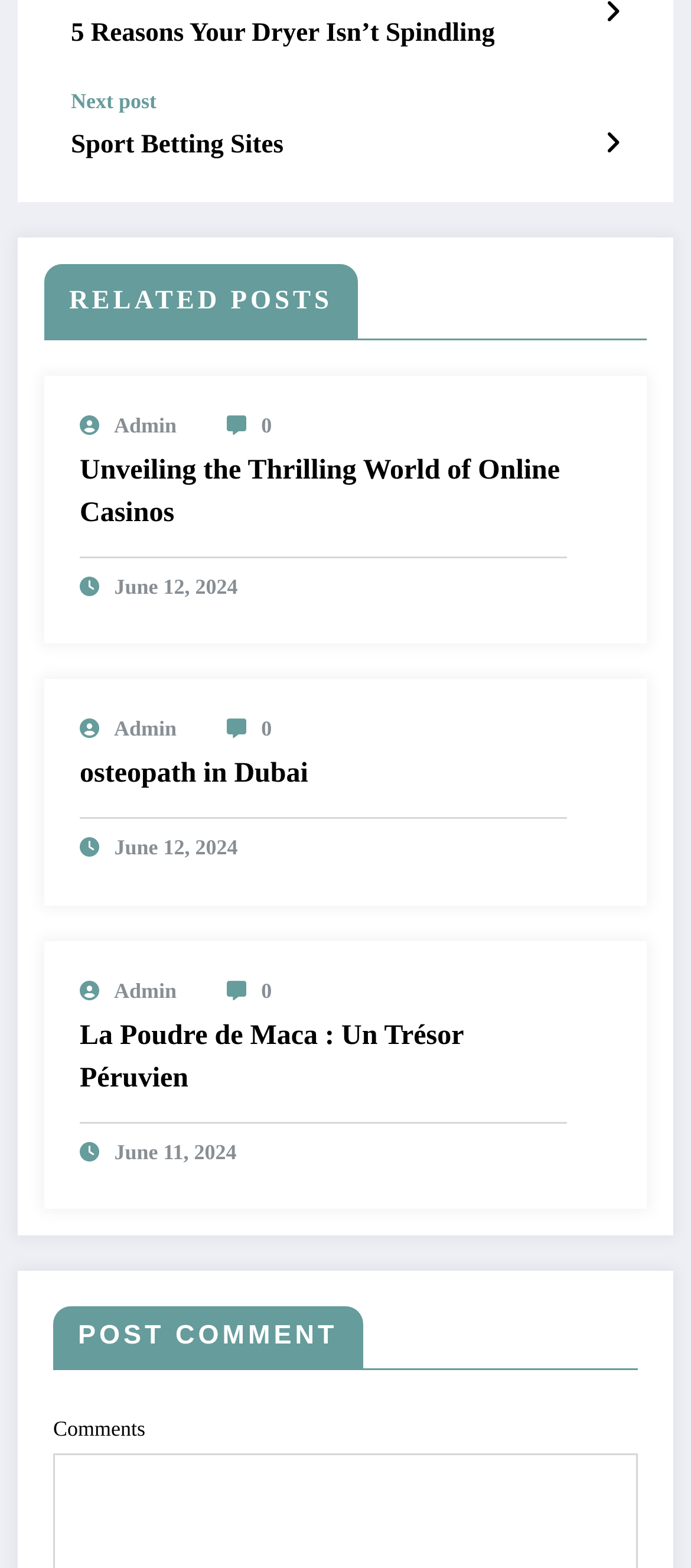Please locate the bounding box coordinates of the region I need to click to follow this instruction: "View the 'Unveiling the Thrilling World of Online Casinos' article".

[0.115, 0.287, 0.82, 0.341]